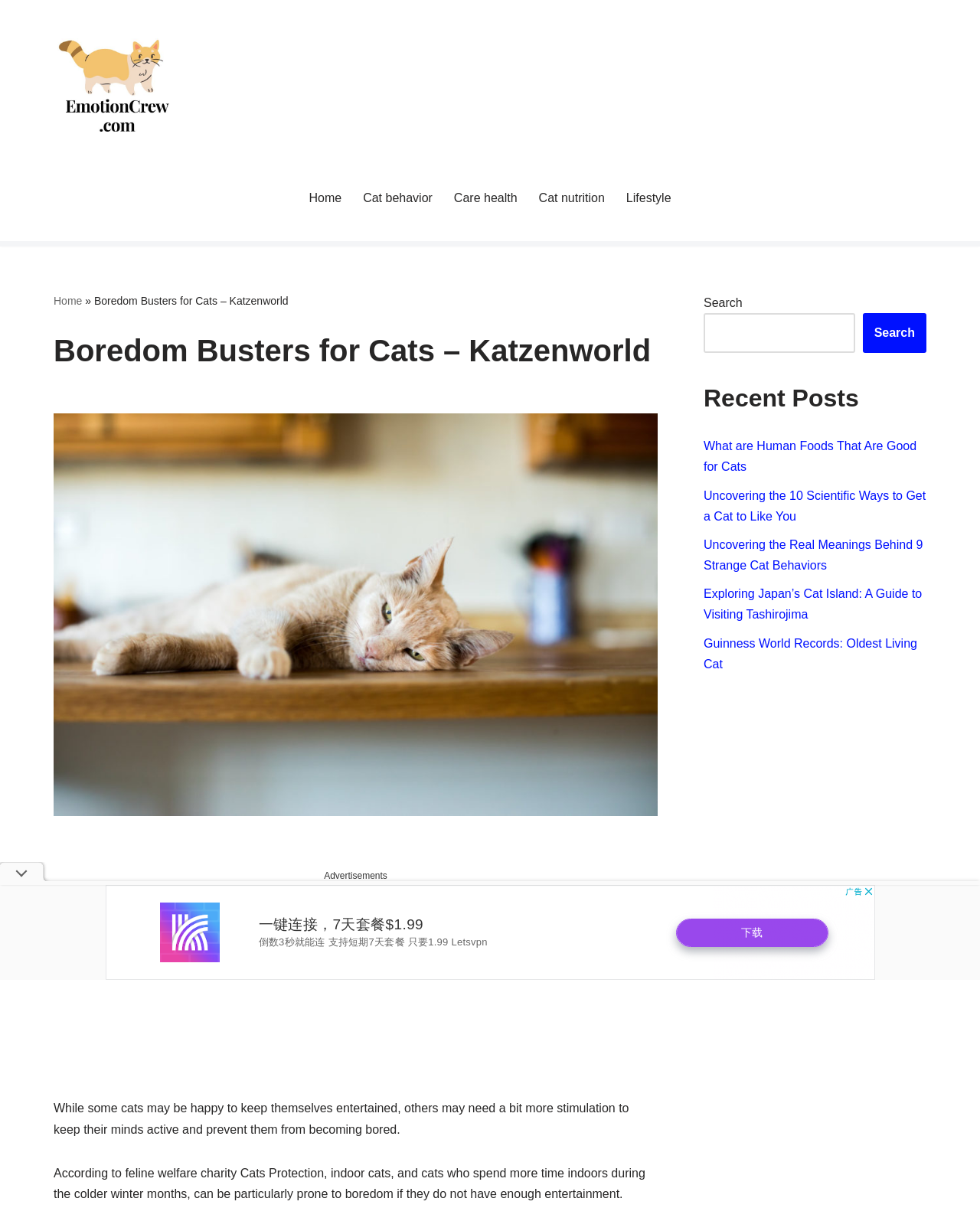Extract the text of the main heading from the webpage.

Boredom Busters for Cats – Katzenworld